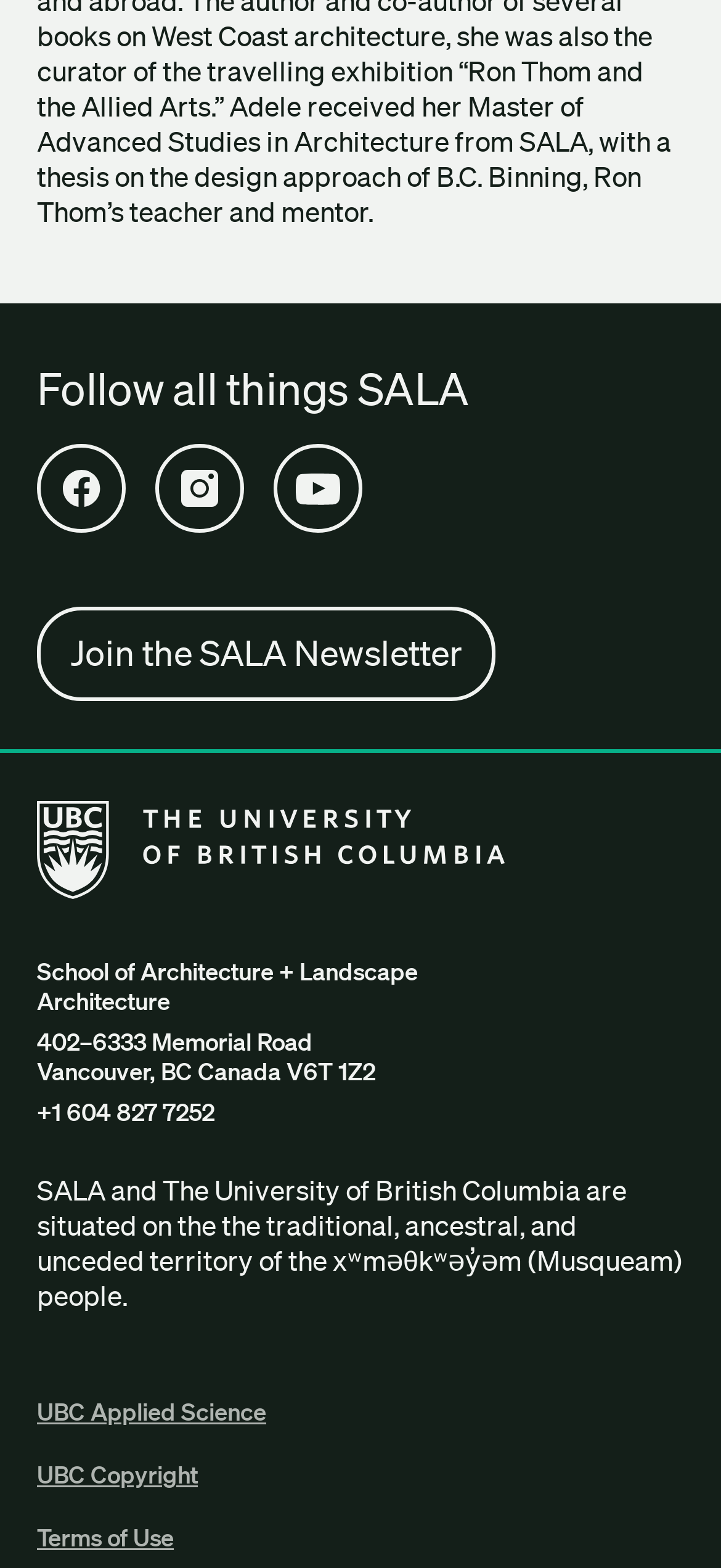Locate the bounding box coordinates of the area where you should click to accomplish the instruction: "Open SALA Facebook in new tab".

[0.082, 0.297, 0.144, 0.326]